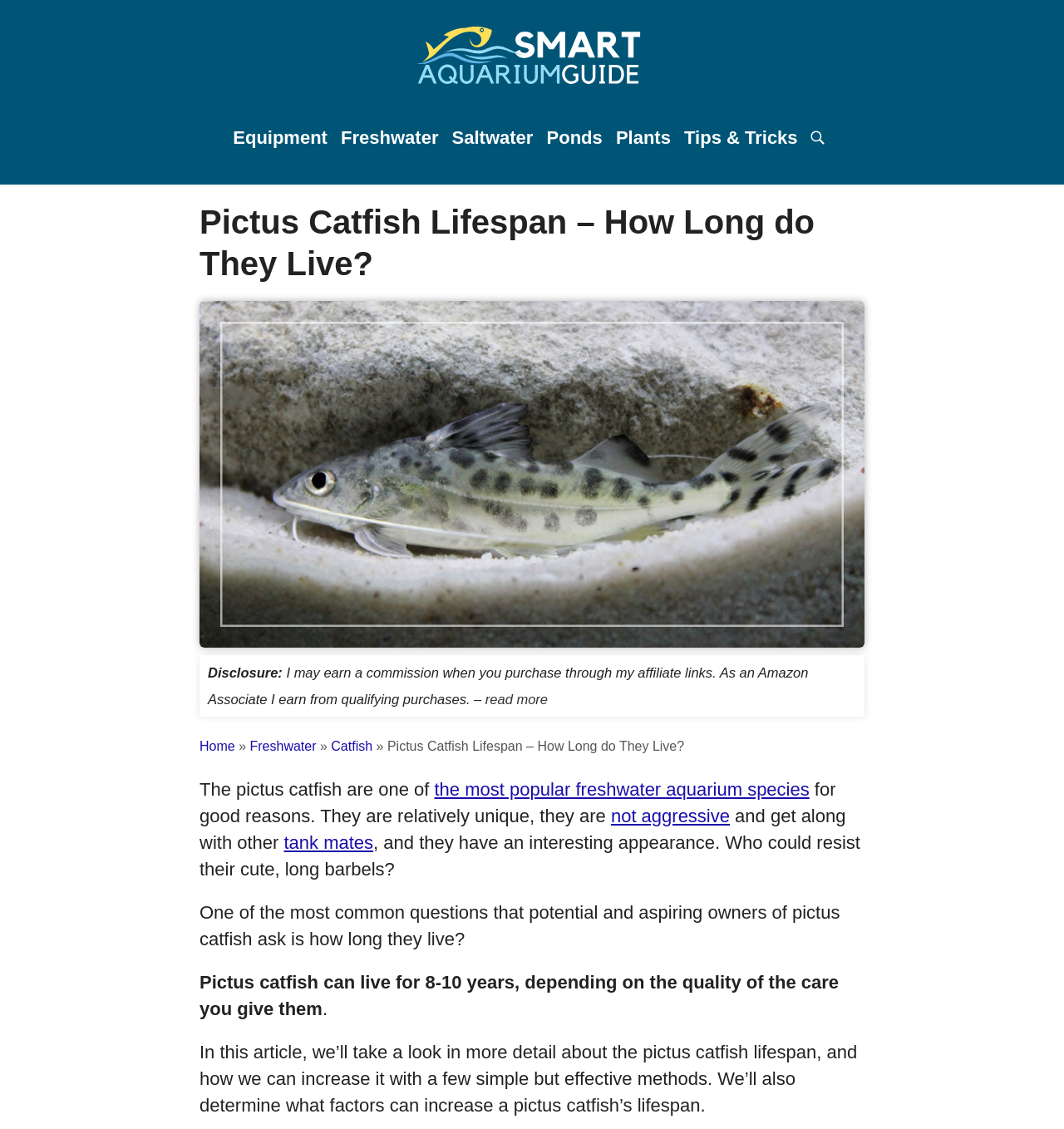Pinpoint the bounding box coordinates for the area that should be clicked to perform the following instruction: "read more about disclosure".

[0.456, 0.612, 0.515, 0.626]